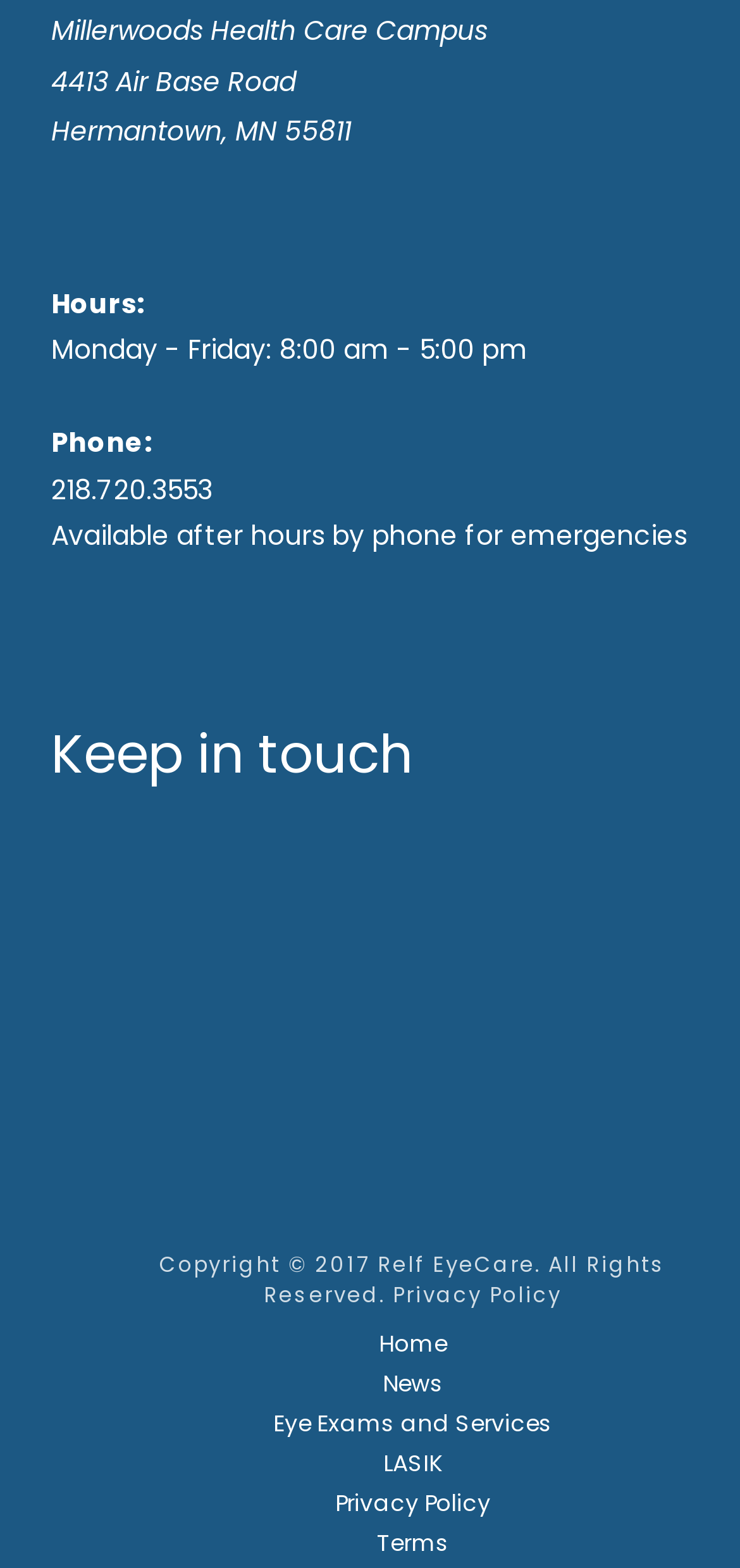What are the office hours of Millerwoods Health Care Campus?
Please provide a single word or phrase in response based on the screenshot.

Monday - Friday: 8:00 am - 5:00 pm